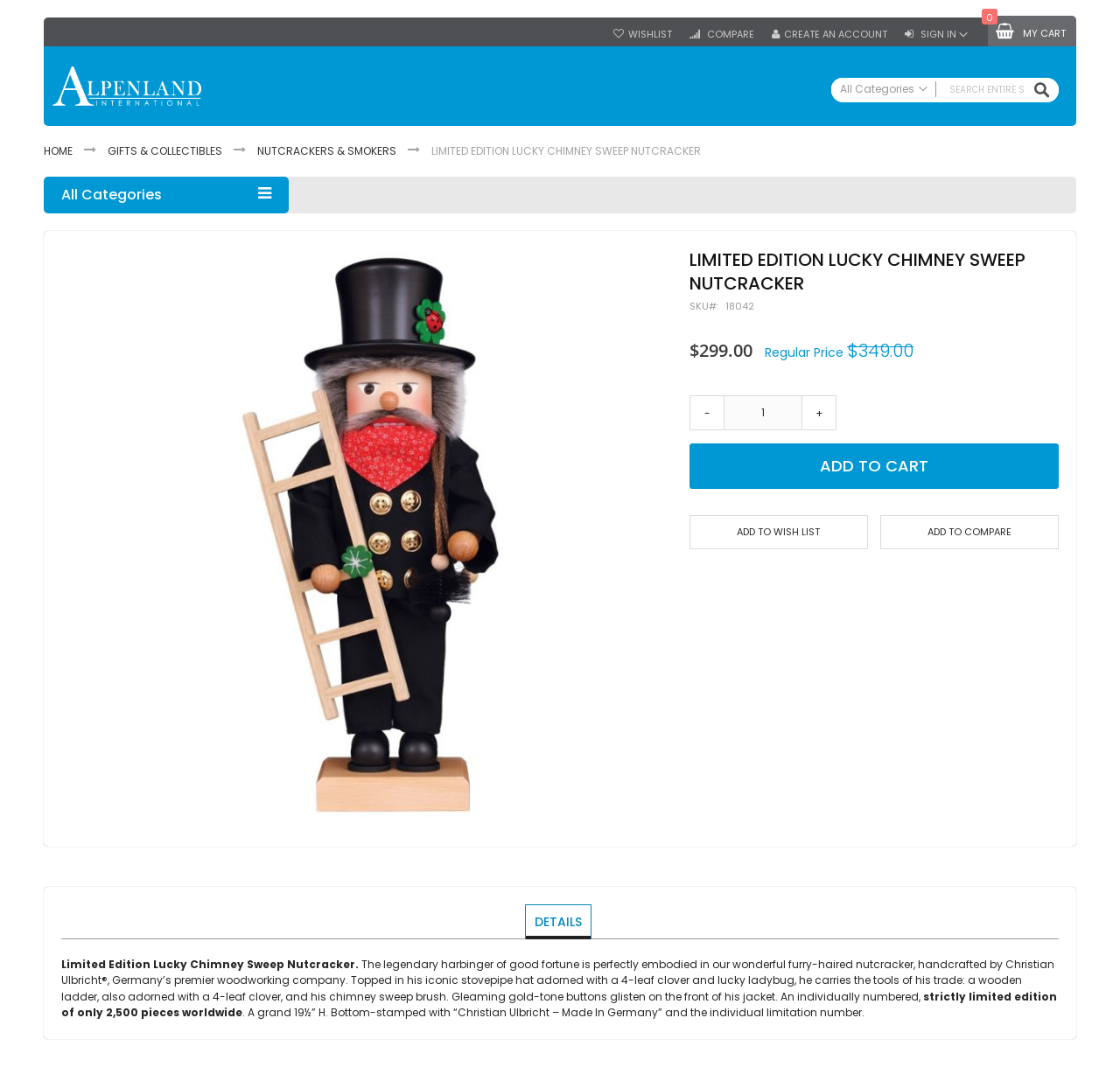What is the regular price of the nutcracker?
Look at the screenshot and provide an in-depth answer.

I found the answer by looking at the pricing information on the webpage, which shows the regular price of the nutcracker as '$349.00'.